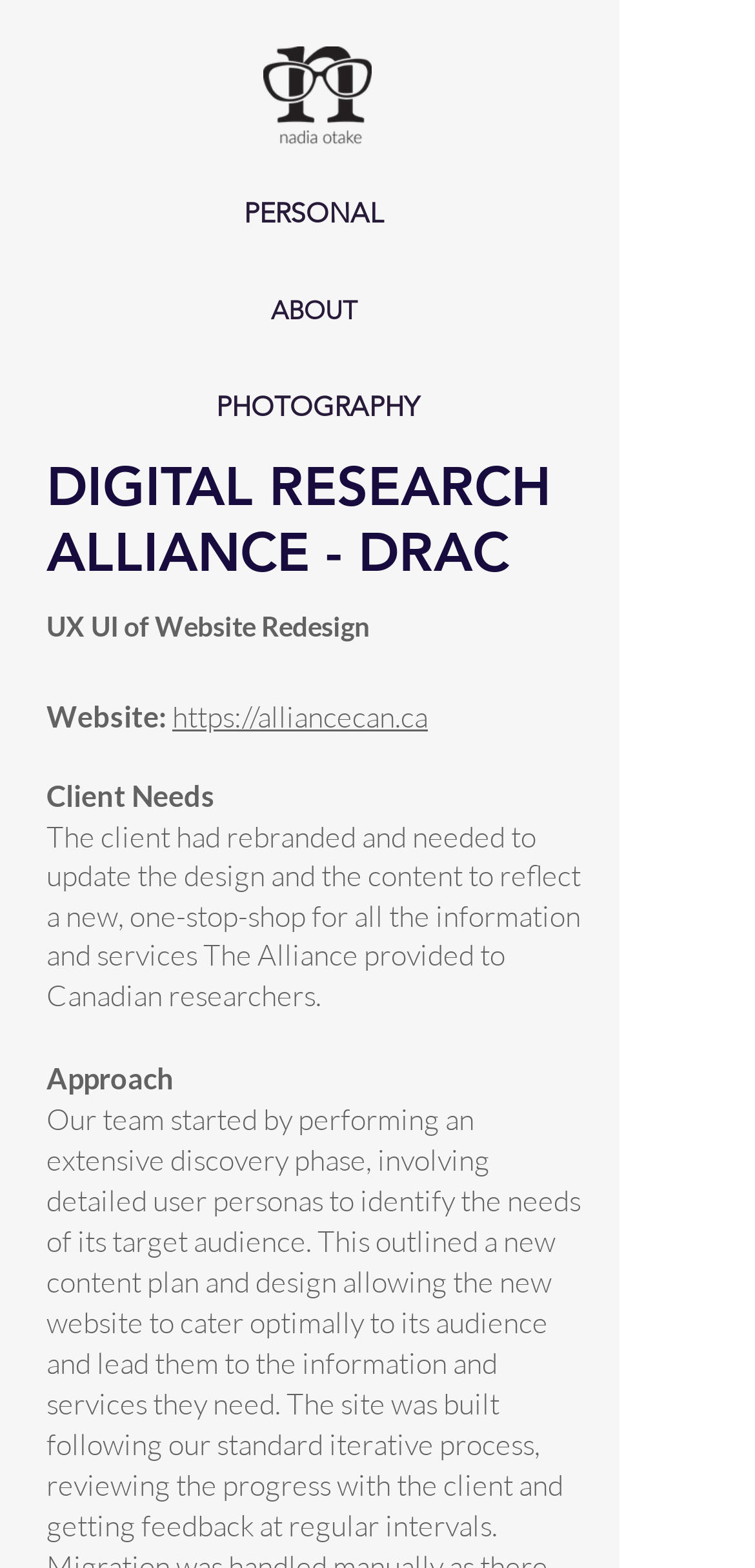Locate the bounding box of the UI element described in the following text: "ABOUT".

[0.292, 0.173, 0.538, 0.225]